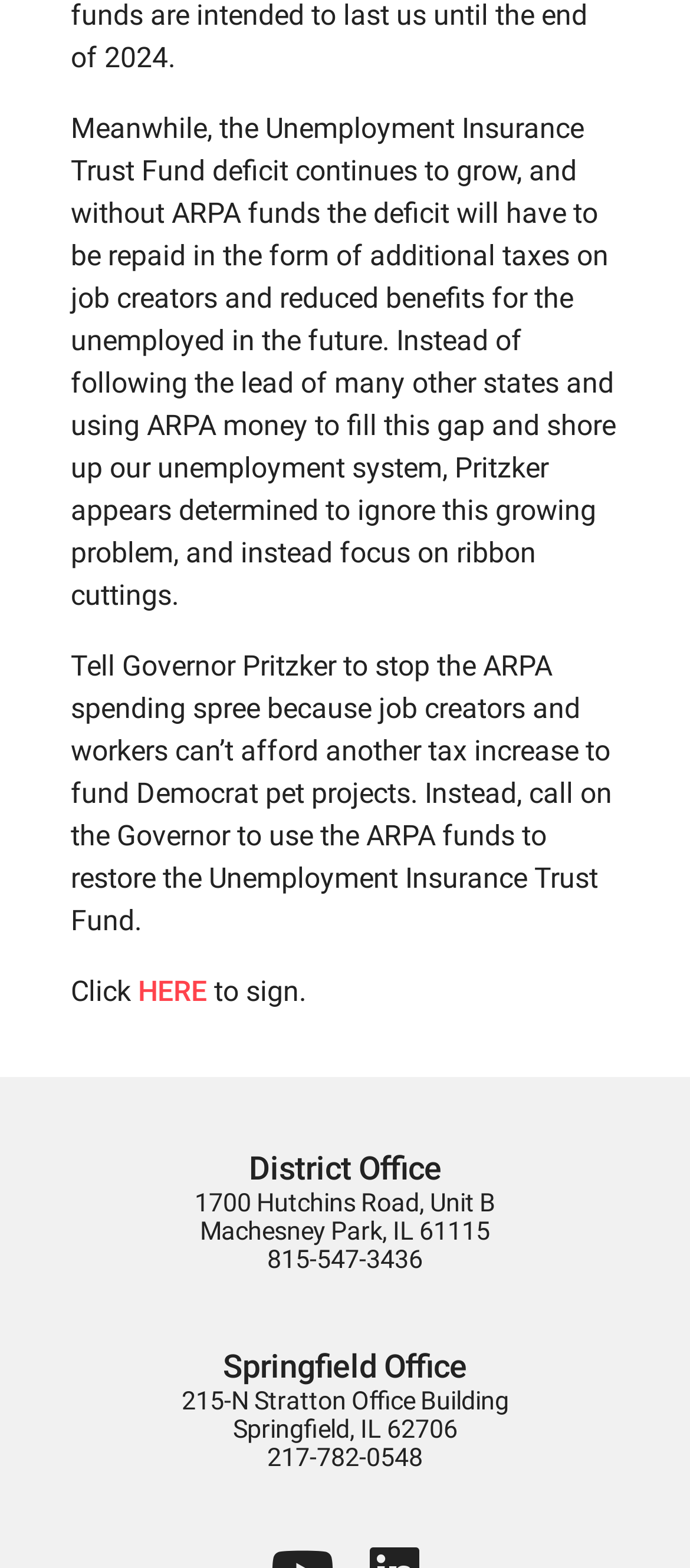Examine the image carefully and respond to the question with a detailed answer: 
What is the current issue with the Unemployment Insurance Trust Fund?

The current issue with the Unemployment Insurance Trust Fund is that it has a deficit, which will have to be repaid in the form of additional taxes on job creators and reduced benefits for the unemployed in the future if not addressed.